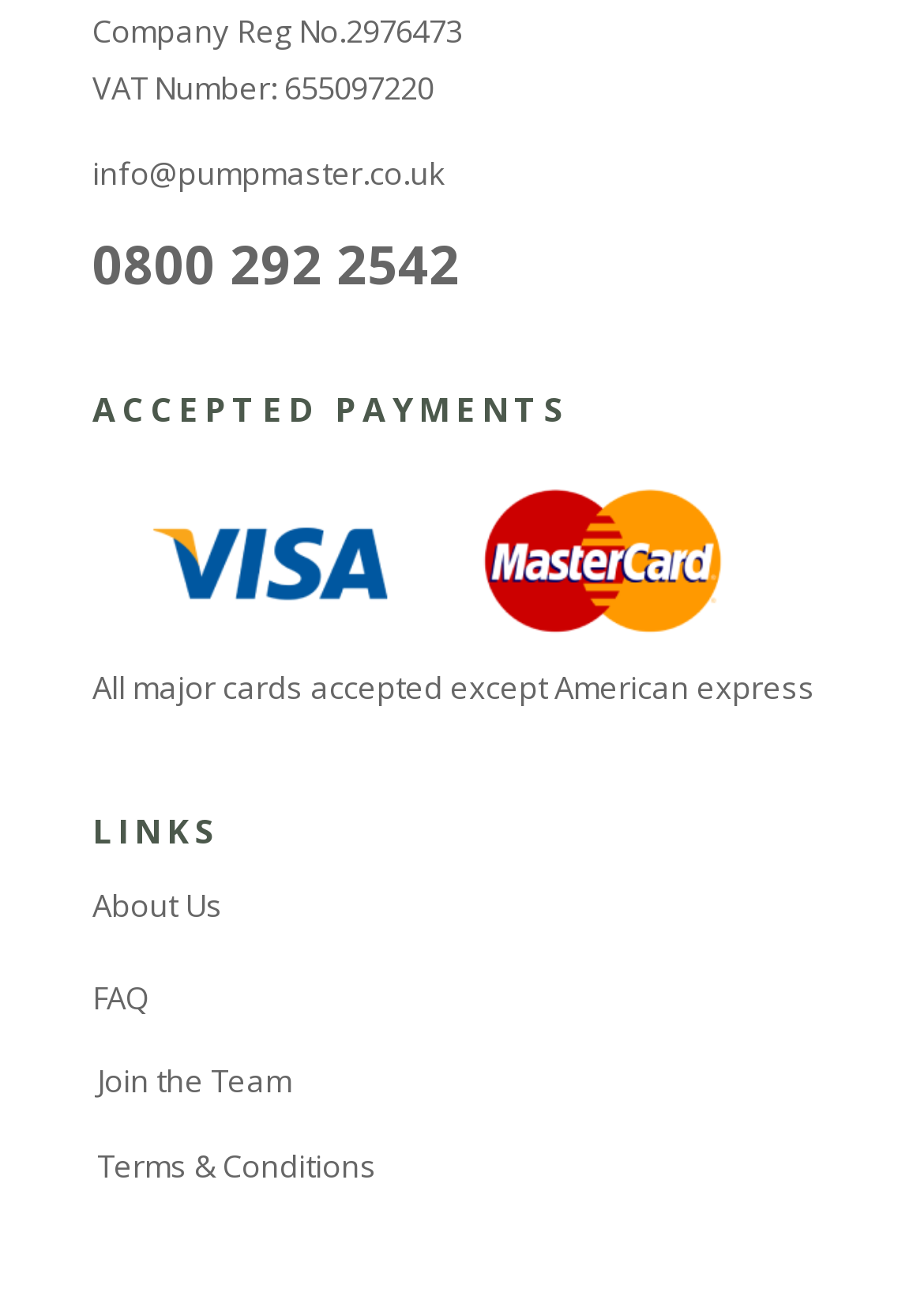Bounding box coordinates are specified in the format (top-left x, top-left y, bottom-right x, bottom-right y). All values are floating point numbers bounded between 0 and 1. Please provide the bounding box coordinate of the region this sentence describes: FAQ

[0.1, 0.743, 0.162, 0.775]